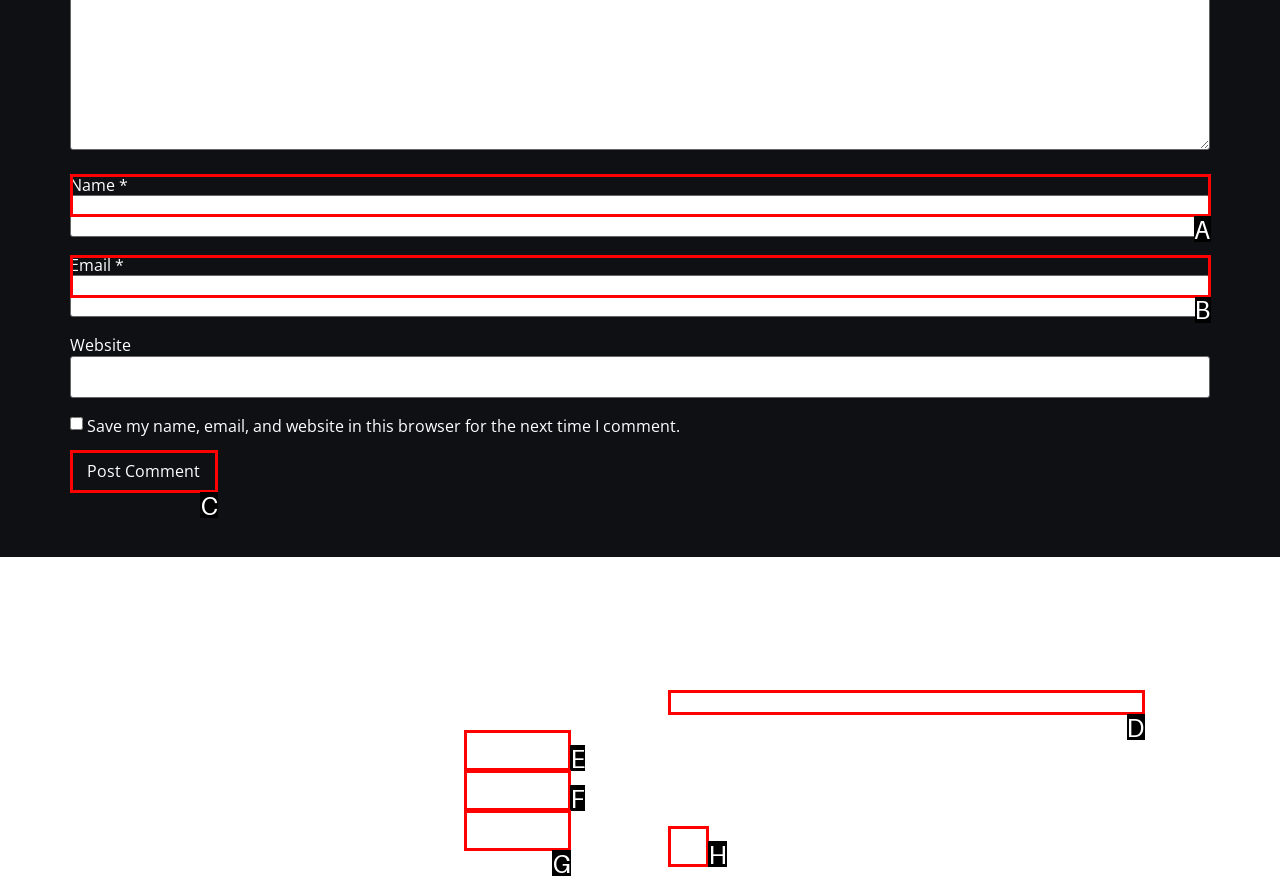Choose the UI element you need to click to carry out the task: Click the Post Comment button.
Respond with the corresponding option's letter.

C